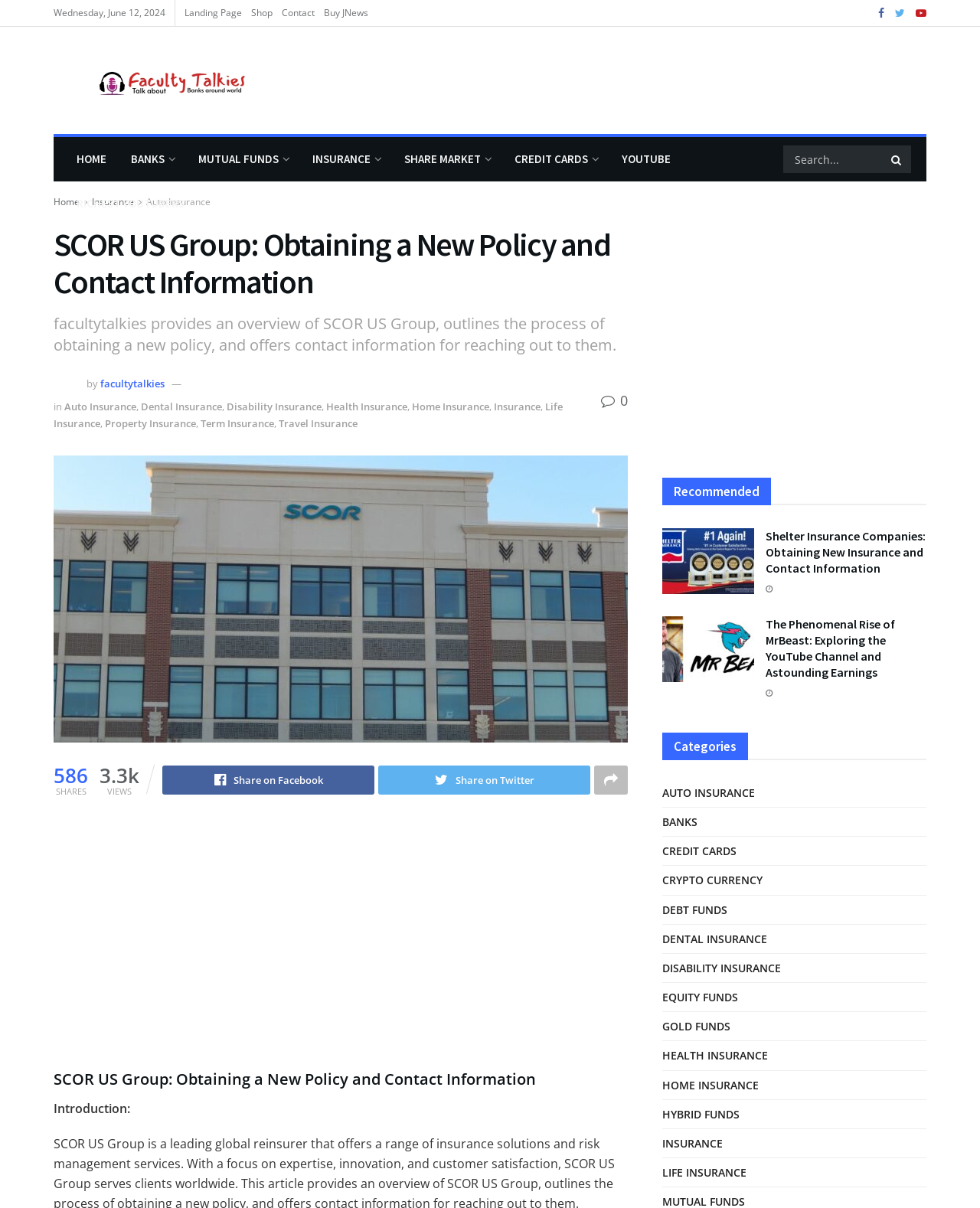From the element description parent_node: Share on Facebook, predict the bounding box coordinates of the UI element. The coordinates must be specified in the format (top-left x, top-left y, bottom-right x, bottom-right y) and should be within the 0 to 1 range.

[0.606, 0.633, 0.641, 0.658]